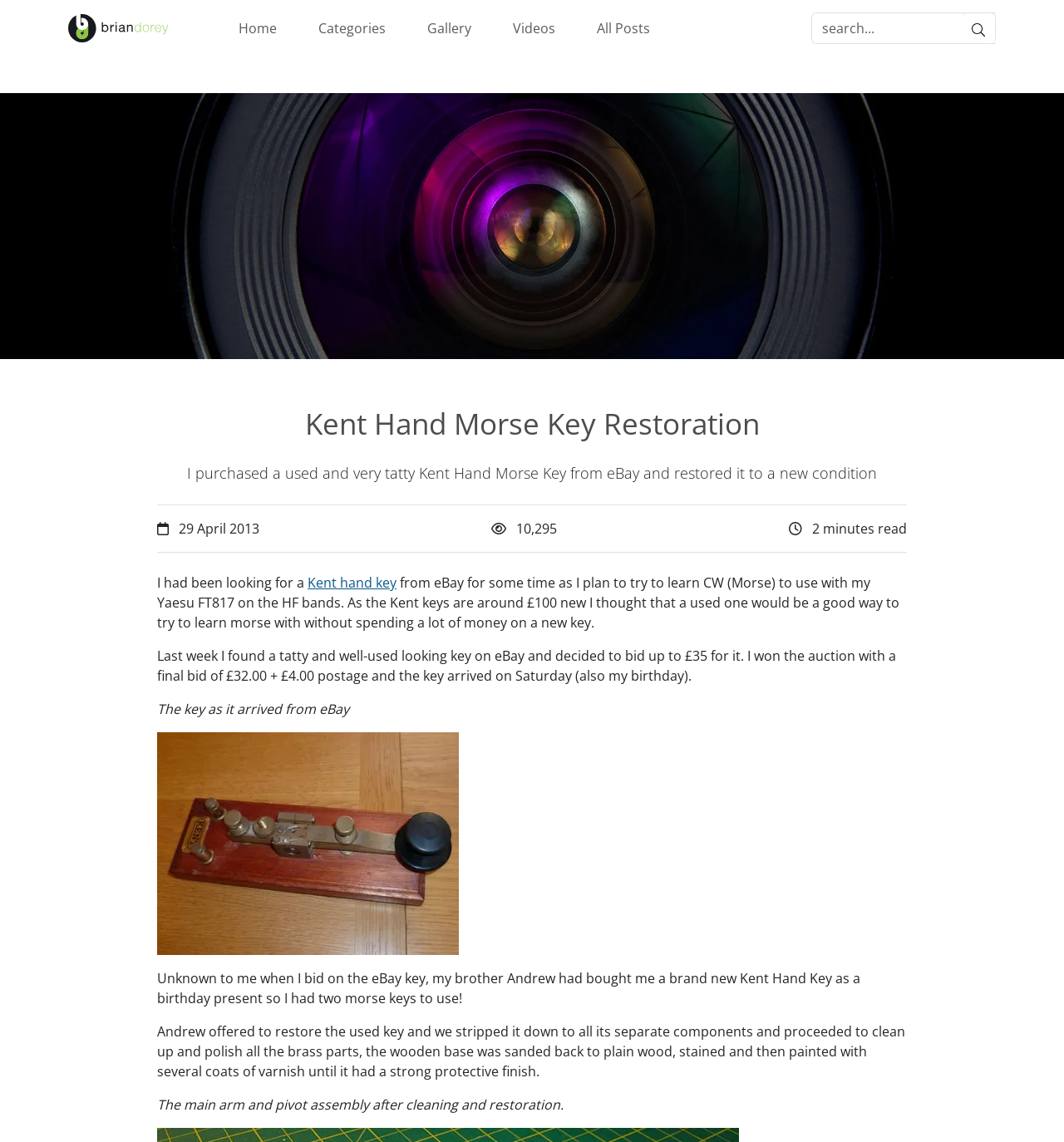Locate the bounding box coordinates of the clickable part needed for the task: "Click on the 'Kent hand key' link".

[0.289, 0.502, 0.373, 0.518]